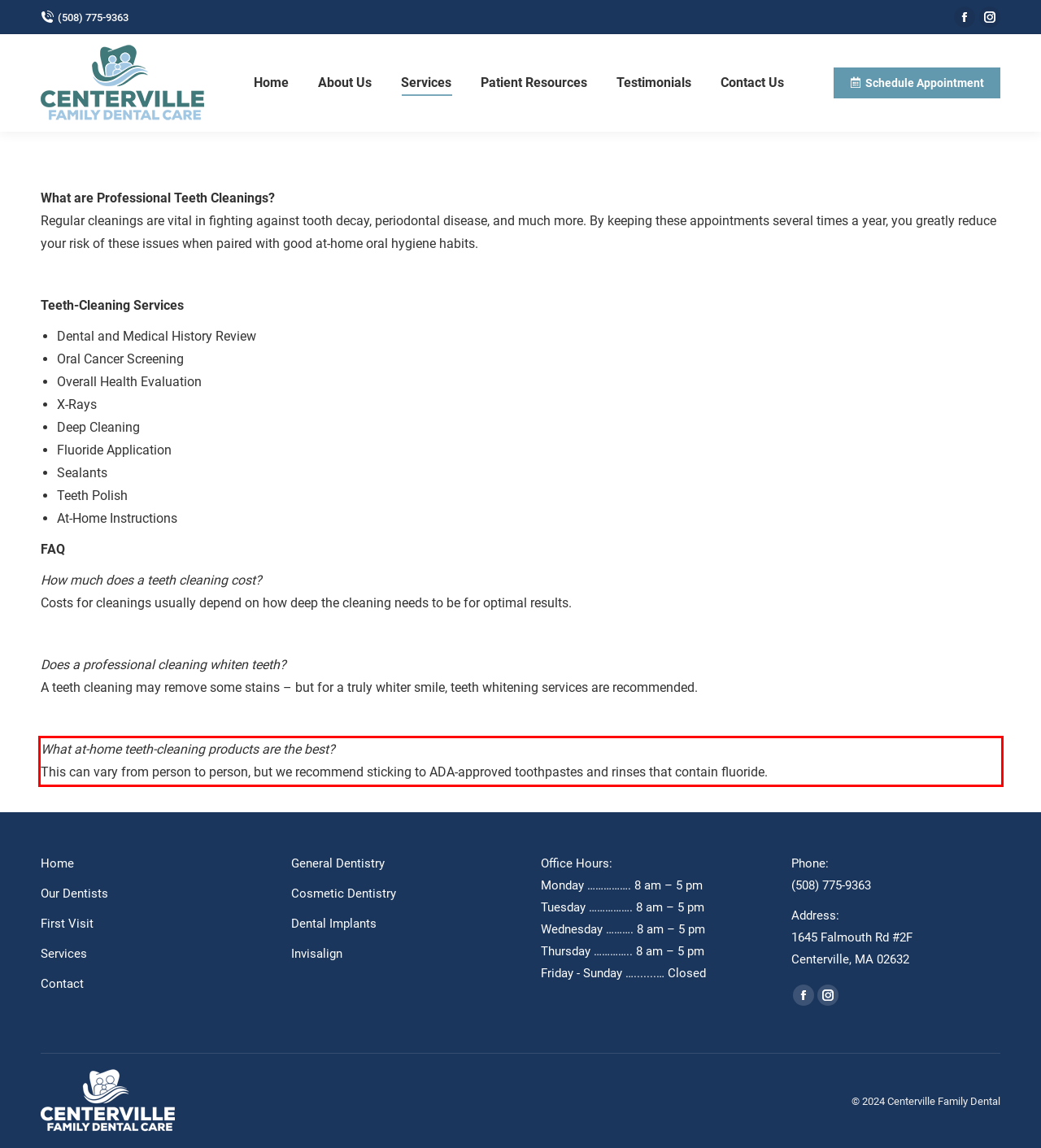Analyze the screenshot of the webpage and extract the text from the UI element that is inside the red bounding box.

What at-home teeth-cleaning products are the best? This can vary from person to person, but we recommend sticking to ADA-approved toothpastes and rinses that contain fluoride.